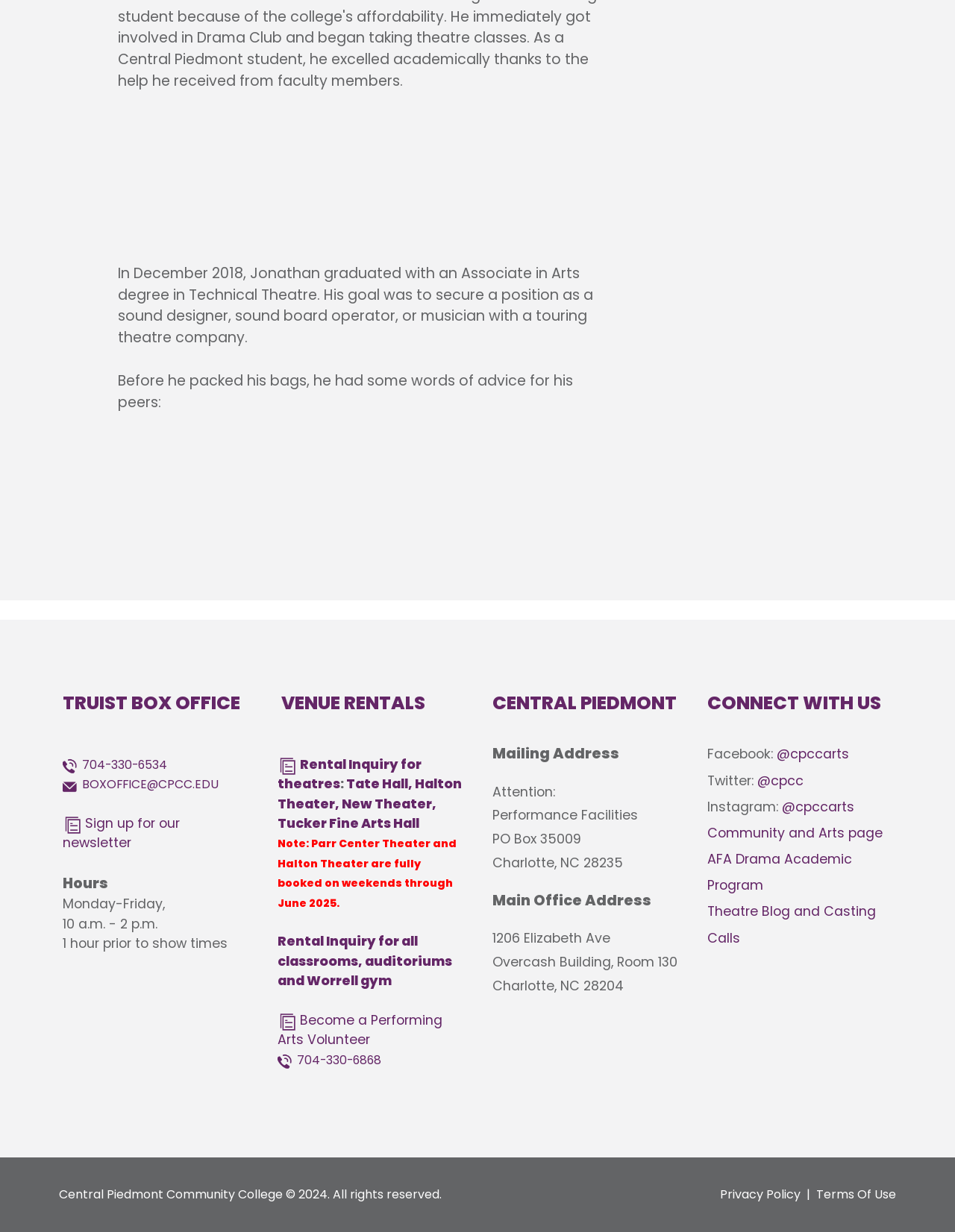Find the bounding box coordinates of the clickable region needed to perform the following instruction: "Call the box office". The coordinates should be provided as four float numbers between 0 and 1, i.e., [left, top, right, bottom].

[0.066, 0.614, 0.175, 0.628]